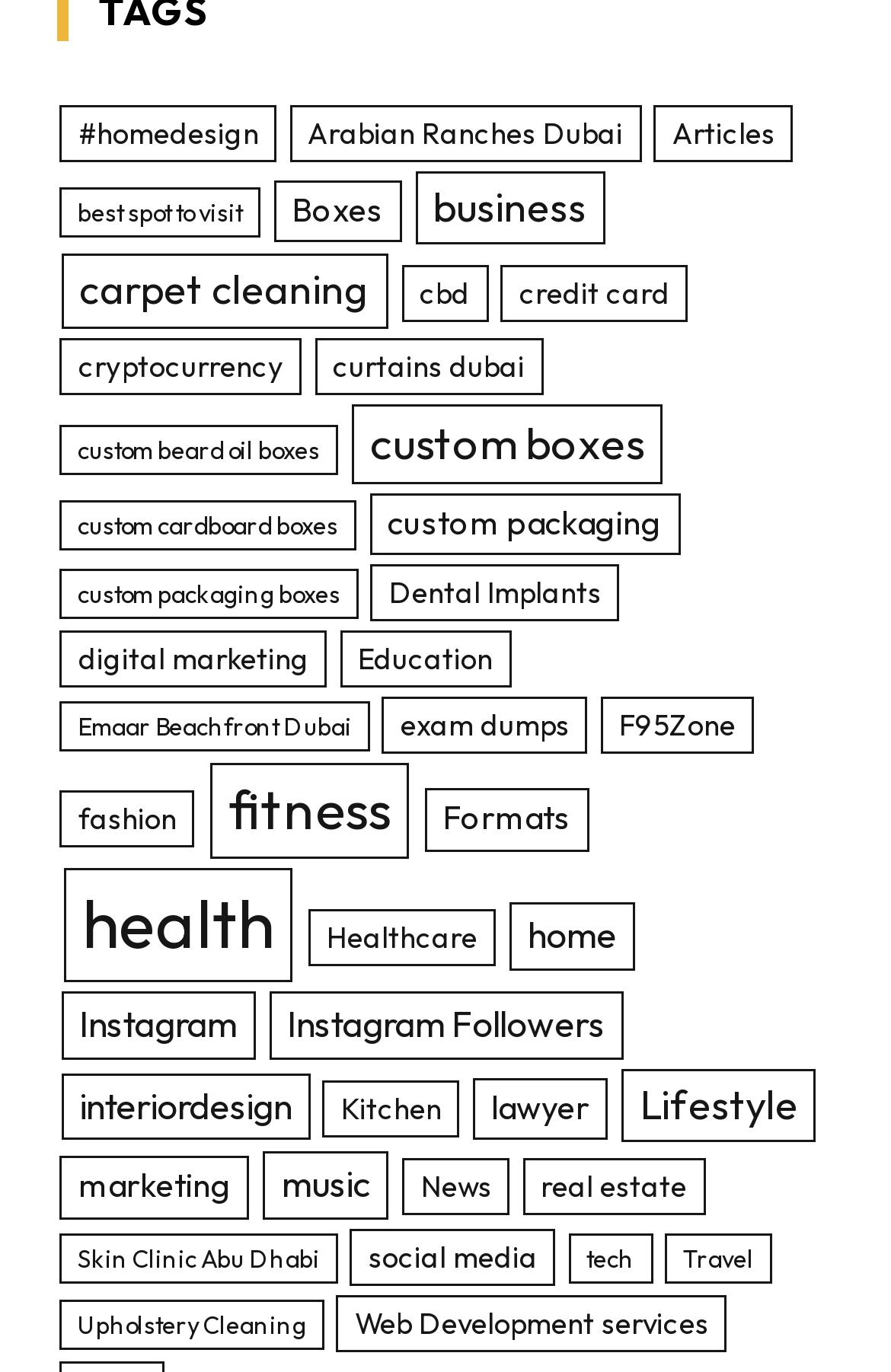Answer the question with a brief word or phrase:
What is the category with the most items?

health